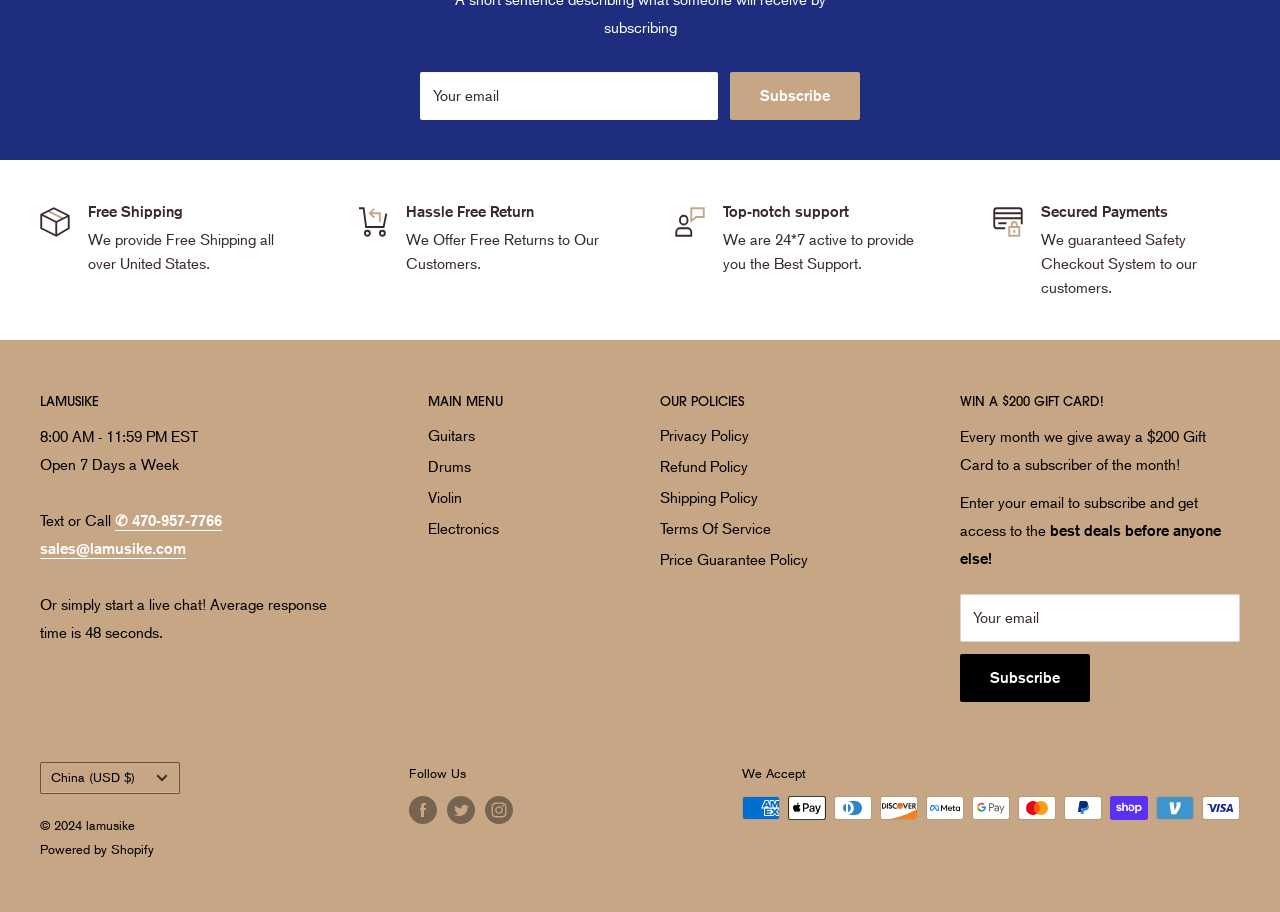For the element described, predict the bounding box coordinates as (top-left x, top-left y, bottom-right x, bottom-right y). All values should be between 0 and 1. Element description: sales@lamusike.com

[0.031, 0.592, 0.145, 0.612]